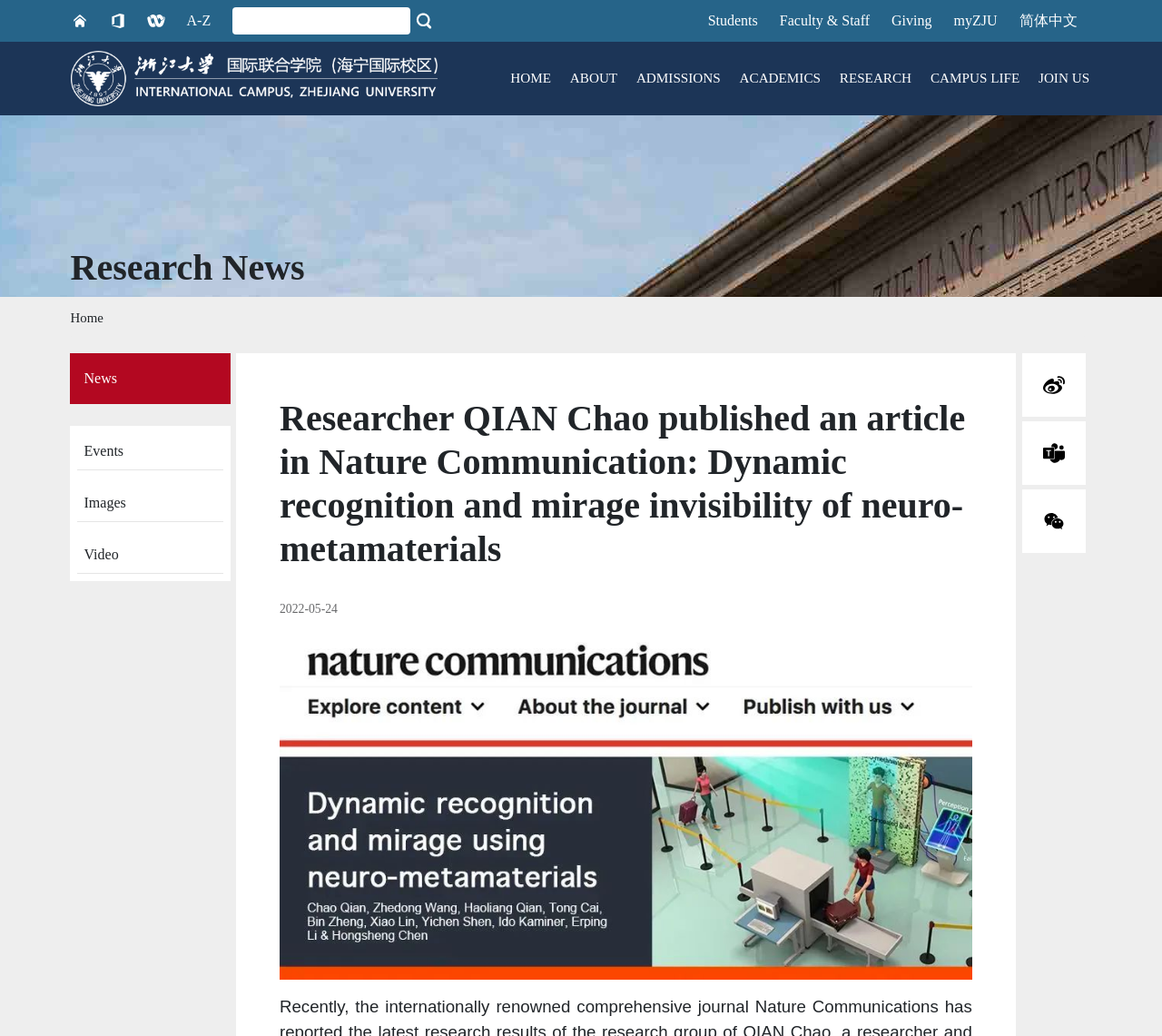What is the name of the university?
Please give a detailed and thorough answer to the question, covering all relevant points.

I inferred the answer by looking at the context of the webpage and the presence of links with descriptions such as 'International Campus Zhejiang University'.